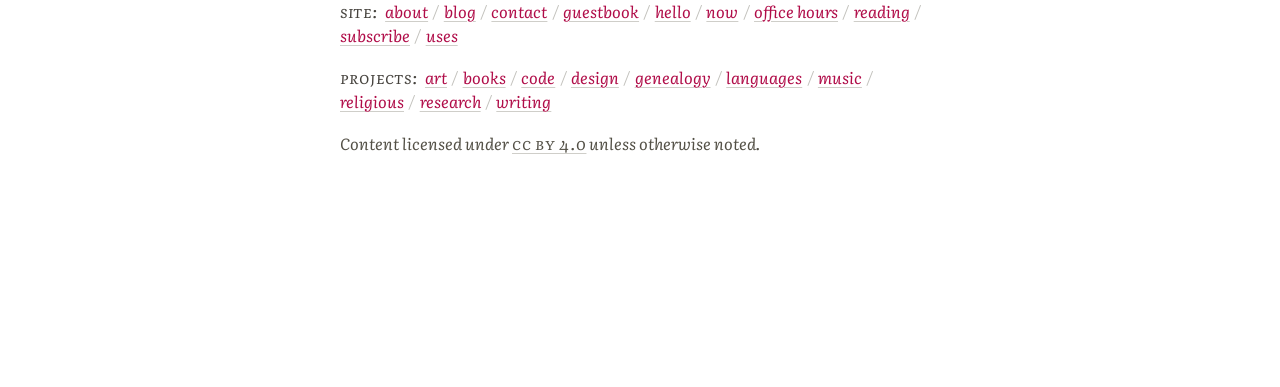Can you find the bounding box coordinates of the area I should click to execute the following instruction: "explore code projects"?

[0.407, 0.171, 0.434, 0.229]